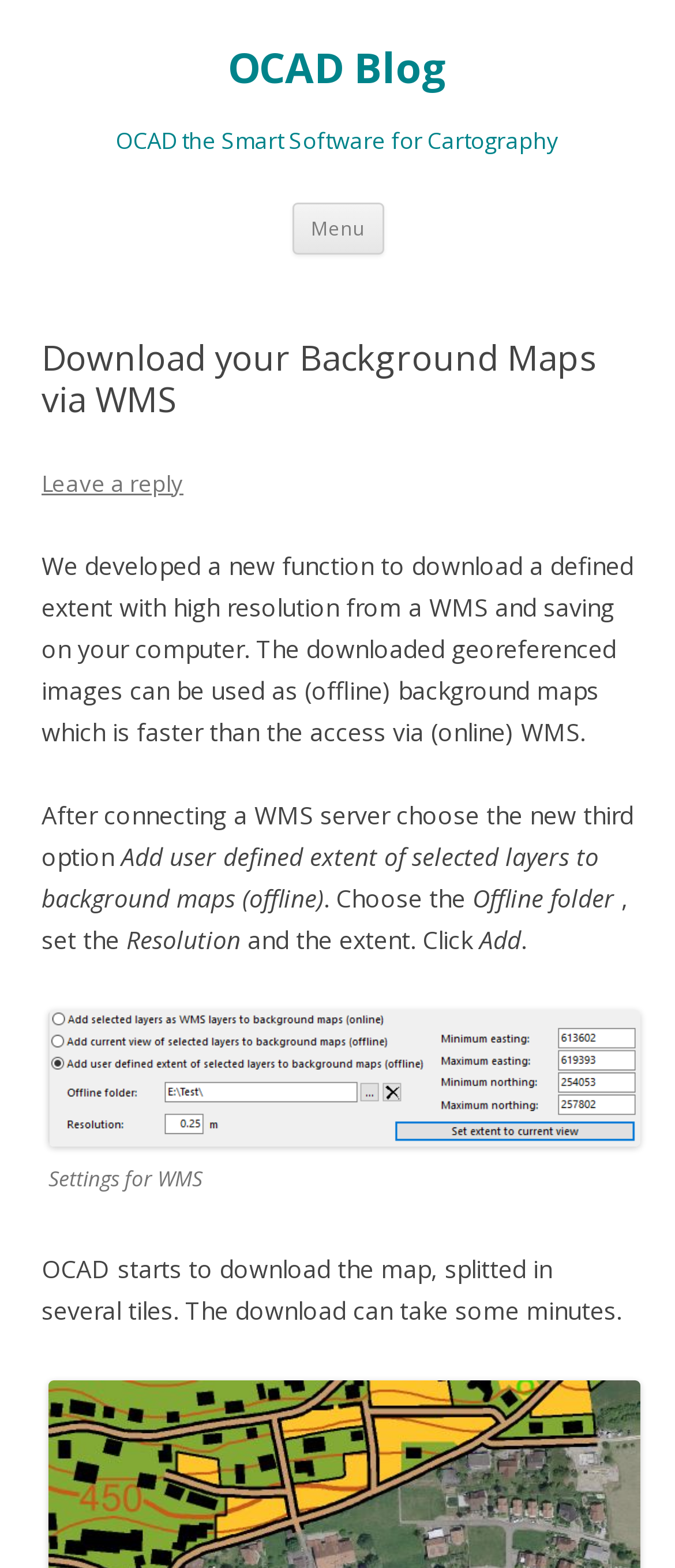Predict the bounding box coordinates for the UI element described as: "OCAD Blog". The coordinates should be four float numbers between 0 and 1, presented as [left, top, right, bottom].

[0.337, 0.027, 0.663, 0.061]